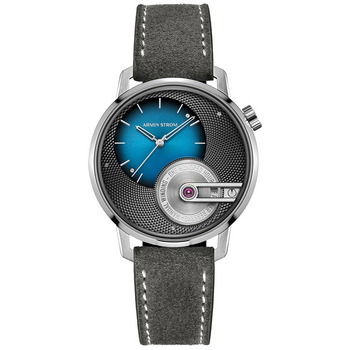What is the type of strap?
Answer the question with just one word or phrase using the image.

Alcantara